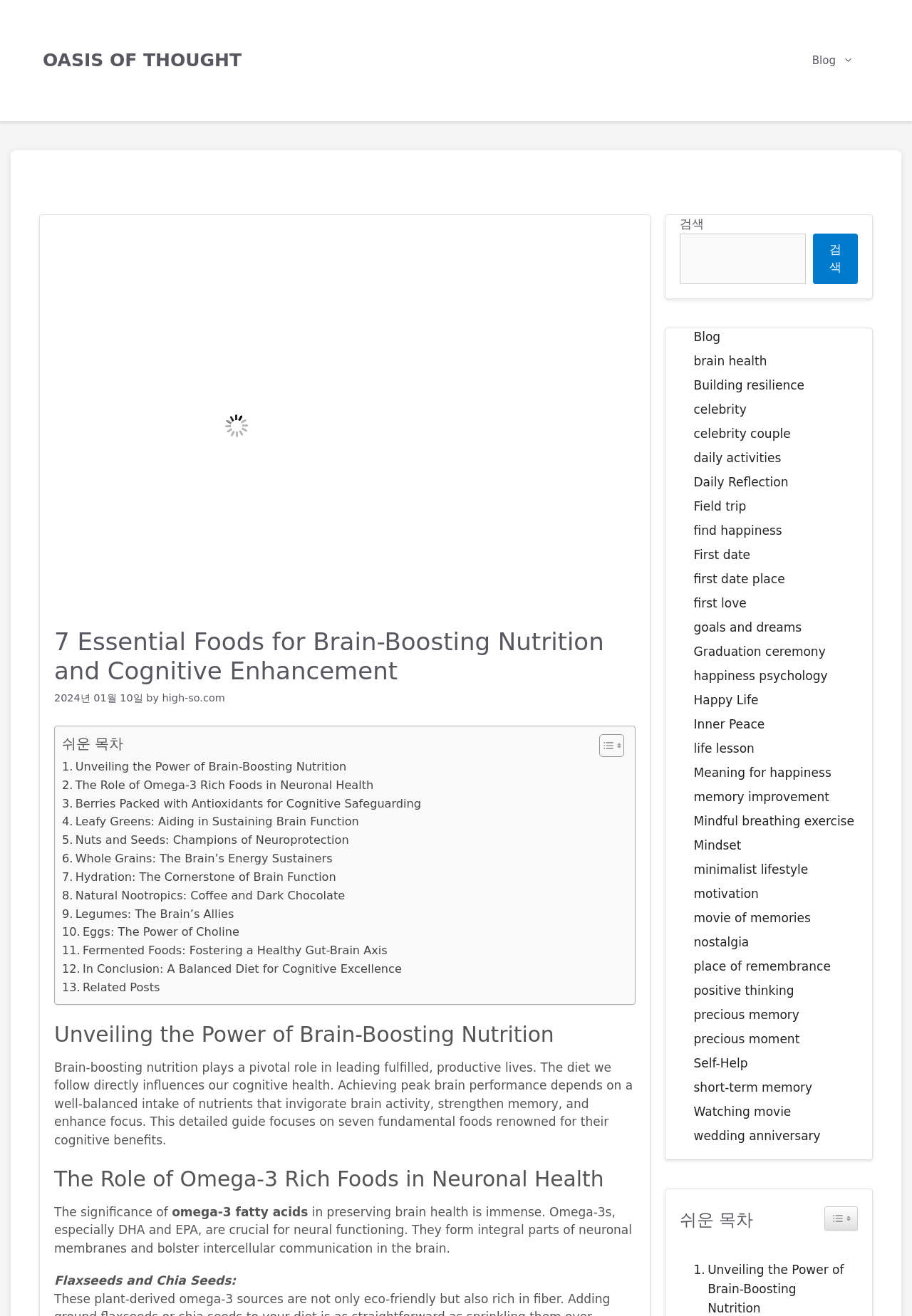Please identify and generate the text content of the webpage's main heading.

7 Essential Foods for Brain-Boosting Nutrition and Cognitive Enhancement